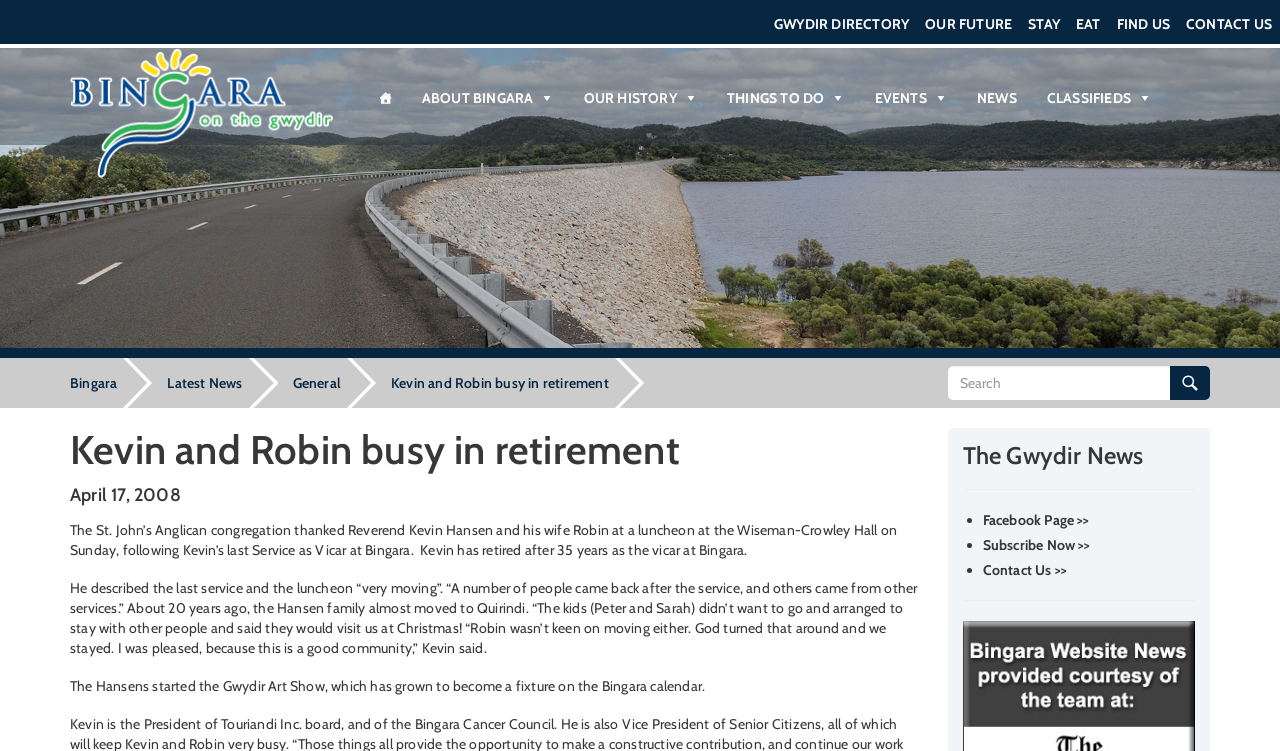What is the name of the event where Reverend Kevin Hansen was thanked?
Respond to the question with a well-detailed and thorough answer.

I found the answer by reading the StaticText element with the text 'The St. John’s Anglican congregation thanked Reverend Kevin Hansen and his wife Robin at a luncheon at the Wiseman-Crowley Hall on Sunday, following Kevin’s last Service as Vicar at Bingara.' which indicates that the event was a luncheon.